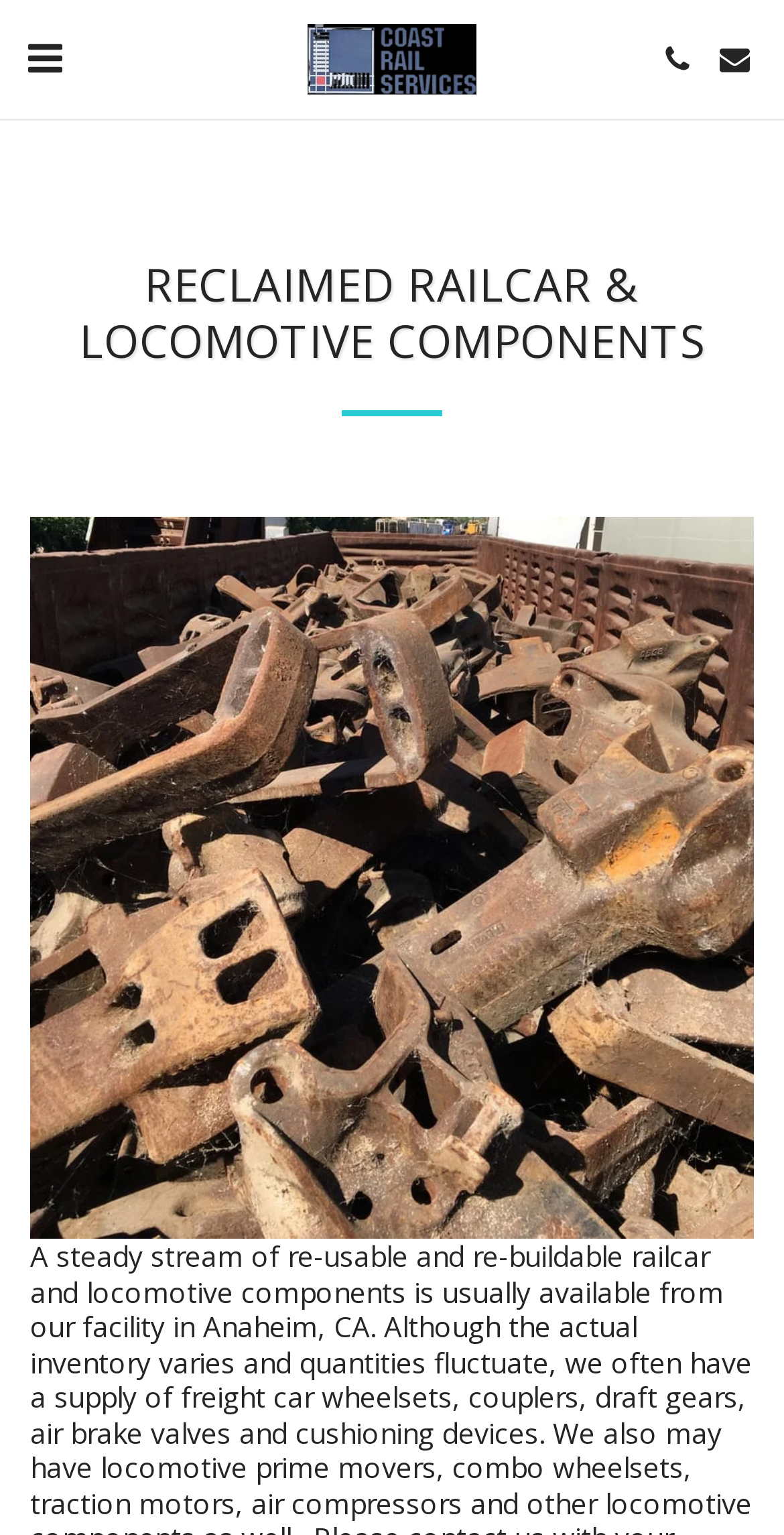Analyze the image and deliver a detailed answer to the question: What is the company name on the webpage?

I found the company name by looking at the link element with the text 'Coast Rail Services, Inc.' which is located at the top of the webpage.